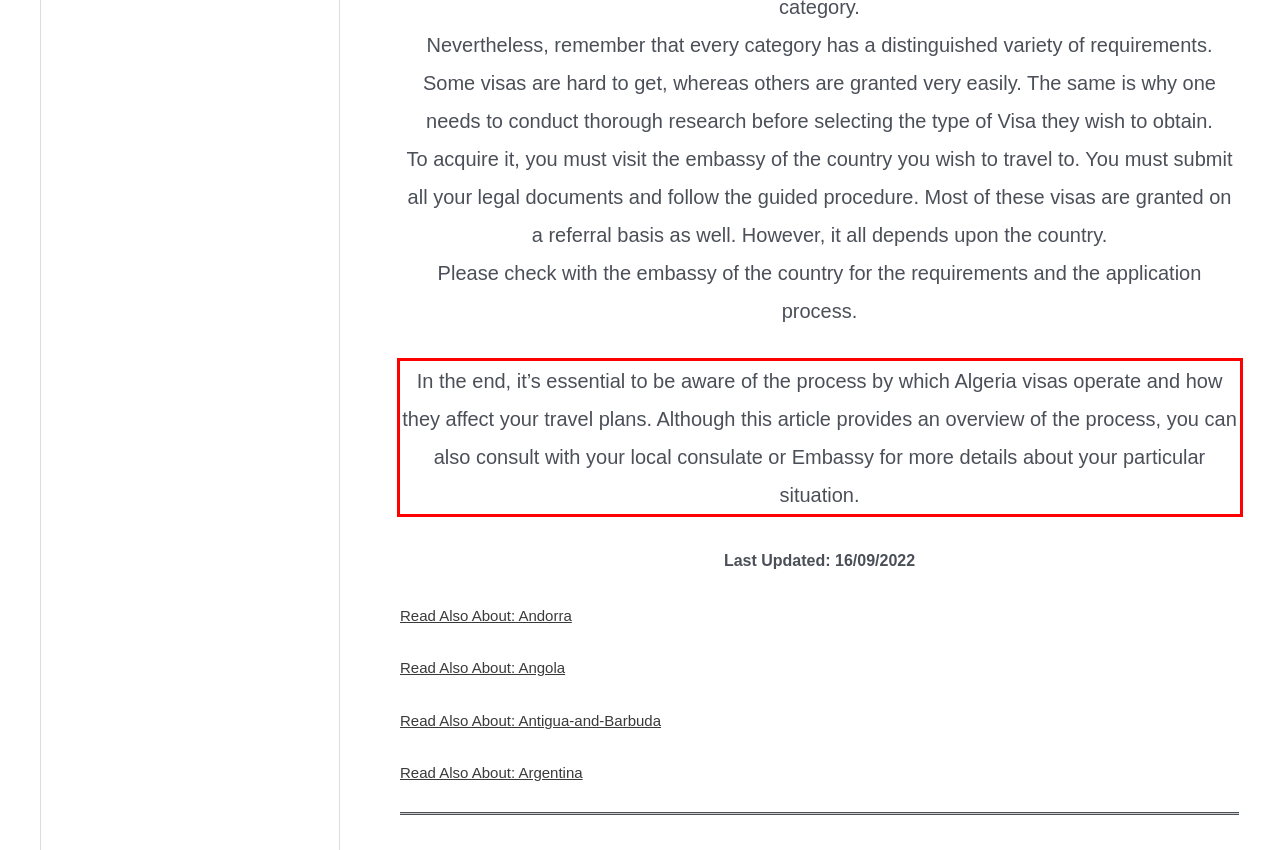Review the screenshot of the webpage and recognize the text inside the red rectangle bounding box. Provide the extracted text content.

In the end, it’s essential to be aware of the process by which Algeria visas operate and how they affect your travel plans. Although this article provides an overview of the process, you can also consult with your local consulate or Embassy for more details about your particular situation.